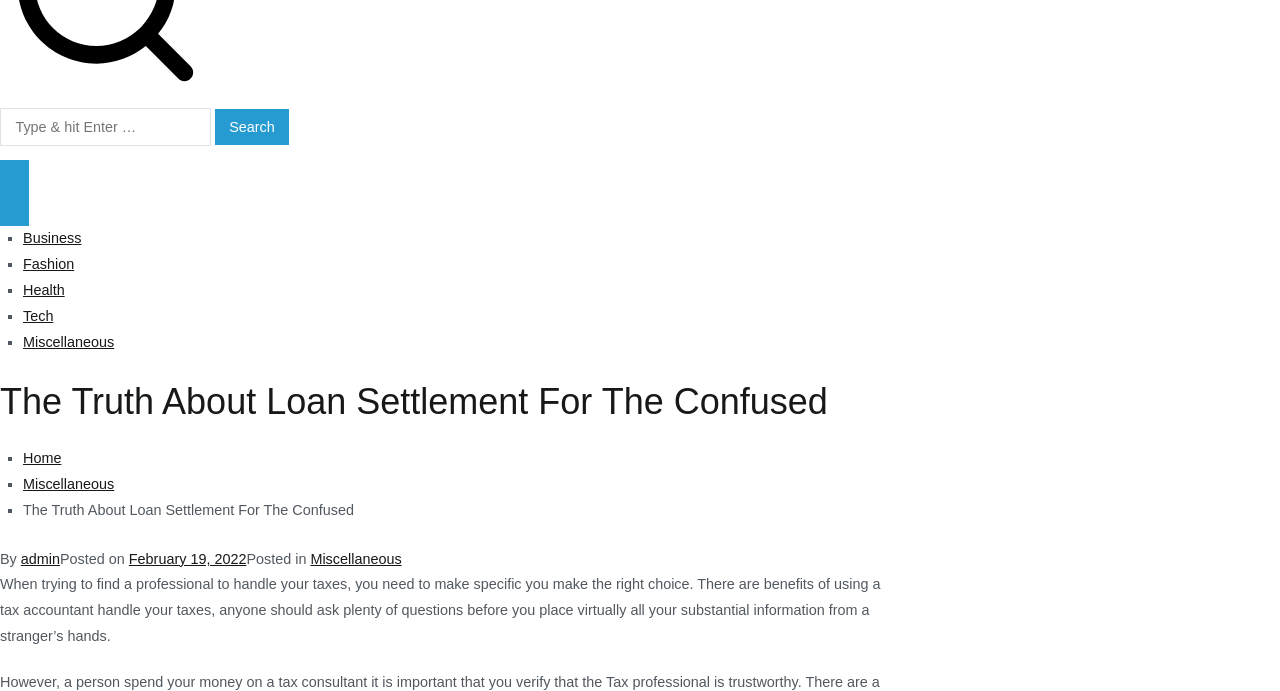What is the search button text?
Refer to the image and respond with a one-word or short-phrase answer.

Search